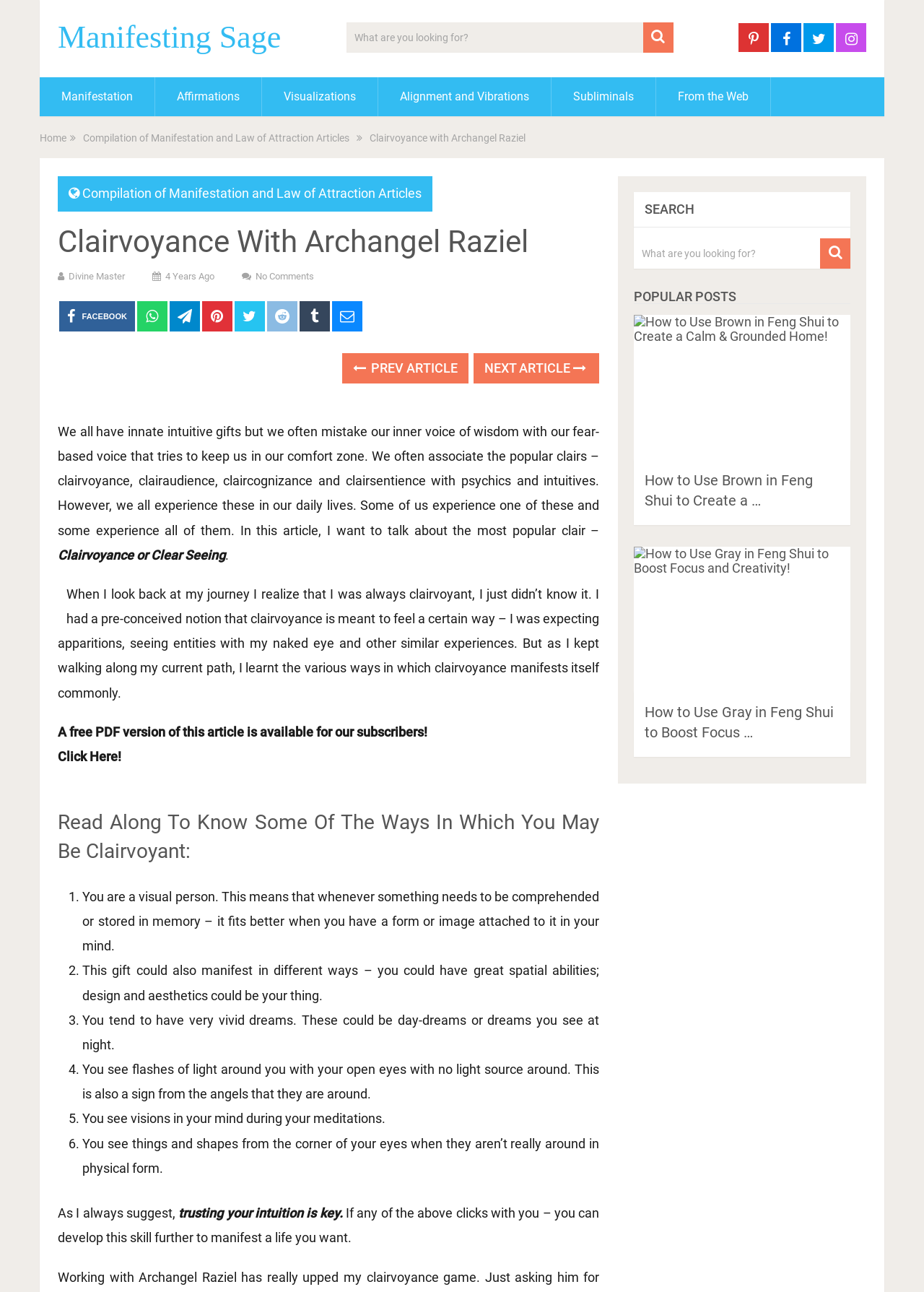Generate a thorough caption that explains the contents of the webpage.

This webpage is about developing clairvoyance abilities with the guidance of Archangel Raziel. At the top, there is a heading "Manifesting Sage" and a search bar with a magnifying glass icon. Below the search bar, there are five social media links and a series of links to different sections of the website, including "Manifestation", "Affirmations", and "Visualizations".

The main content of the webpage is an article about clairvoyance, which starts with a heading "Clairvoyance With Archangel Raziel". The article discusses how everyone has innate intuitive gifts, including clairvoyance, and how it can manifest in different ways. There is a brief introduction to the topic, followed by a list of six signs that you may be clairvoyant, including being a visual person, having vivid dreams, and seeing flashes of light.

Throughout the article, there are several paragraphs of text, with headings and subheadings to break up the content. There is also a small image on the page, but it does not appear to be a main focus of the article. At the bottom of the article, there is a call to action to develop your clairvoyance skills further.

On the right-hand side of the page, there is a complementary section with a search bar and a heading "POPULAR POSTS". Below this, there are two images with links to other articles on the website, titled "How to Use Brown in Feng Shui to Create a Calm & Grounded Home!" and "How to Use Gray in Feng Shui to Boost Focus and Creativity!".